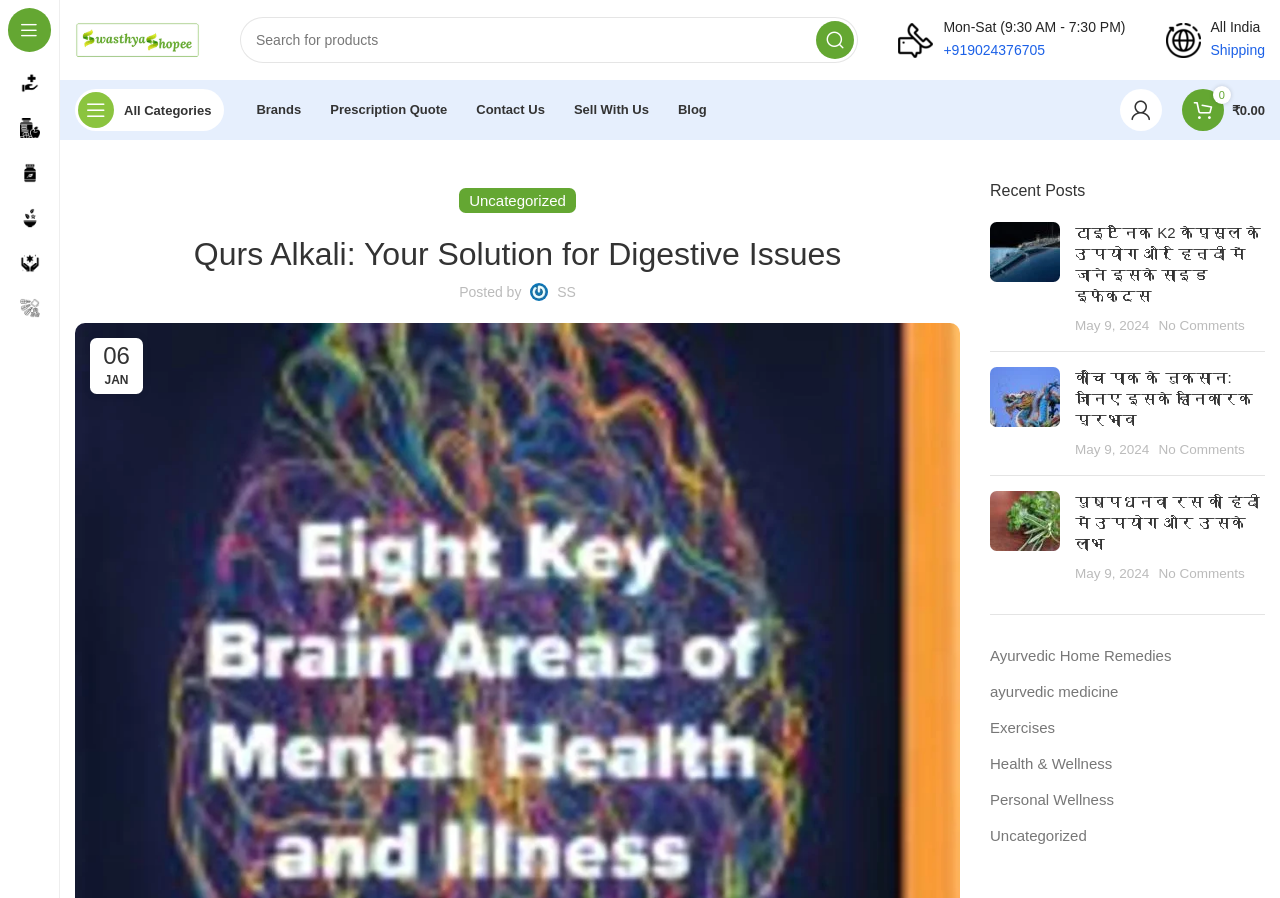Given the element description "Uncategorized", identify the bounding box of the corresponding UI element.

[0.773, 0.921, 0.849, 0.94]